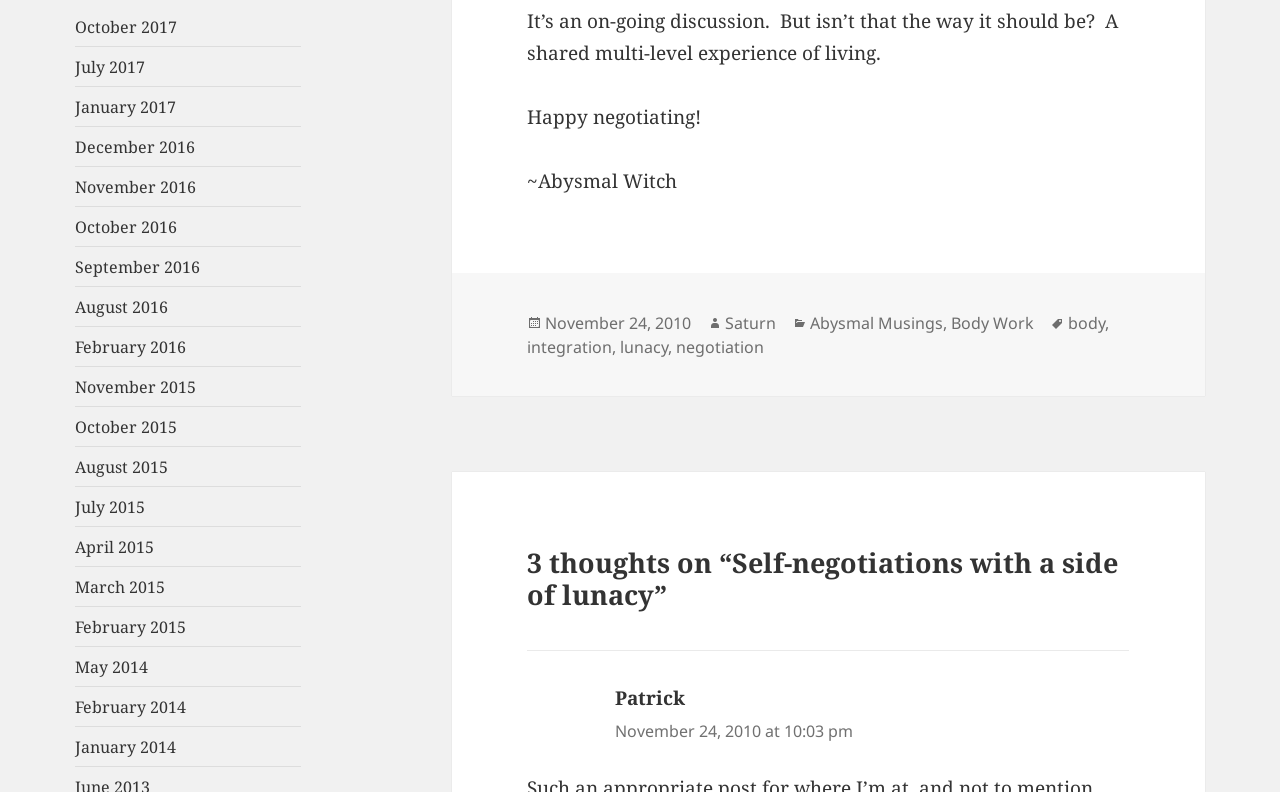Using the element description: "November 24, 2010", determine the bounding box coordinates. The coordinates should be in the format [left, top, right, bottom], with values between 0 and 1.

[0.426, 0.393, 0.54, 0.422]